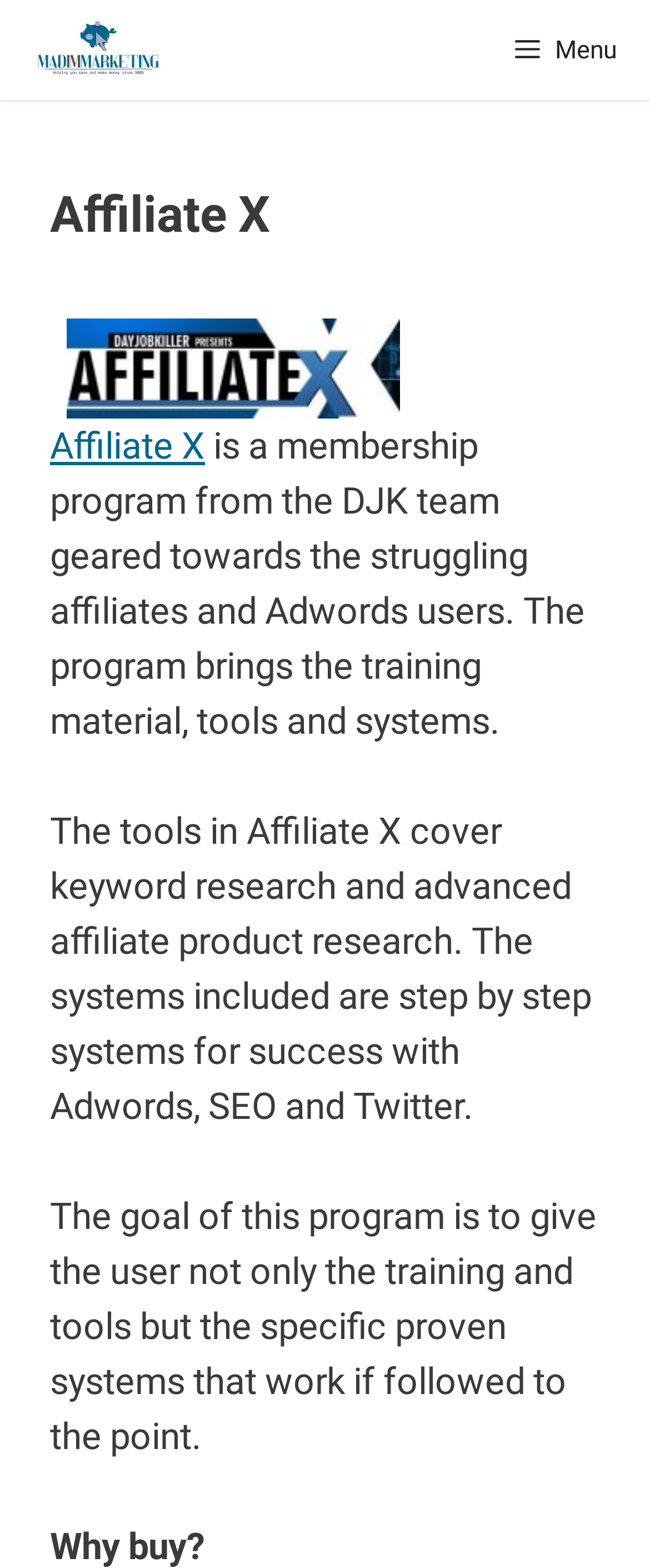Extract the bounding box coordinates of the UI element described by: "Contact ports.org.uk". The coordinates should include four float numbers ranging from 0 to 1, e.g., [left, top, right, bottom].

None